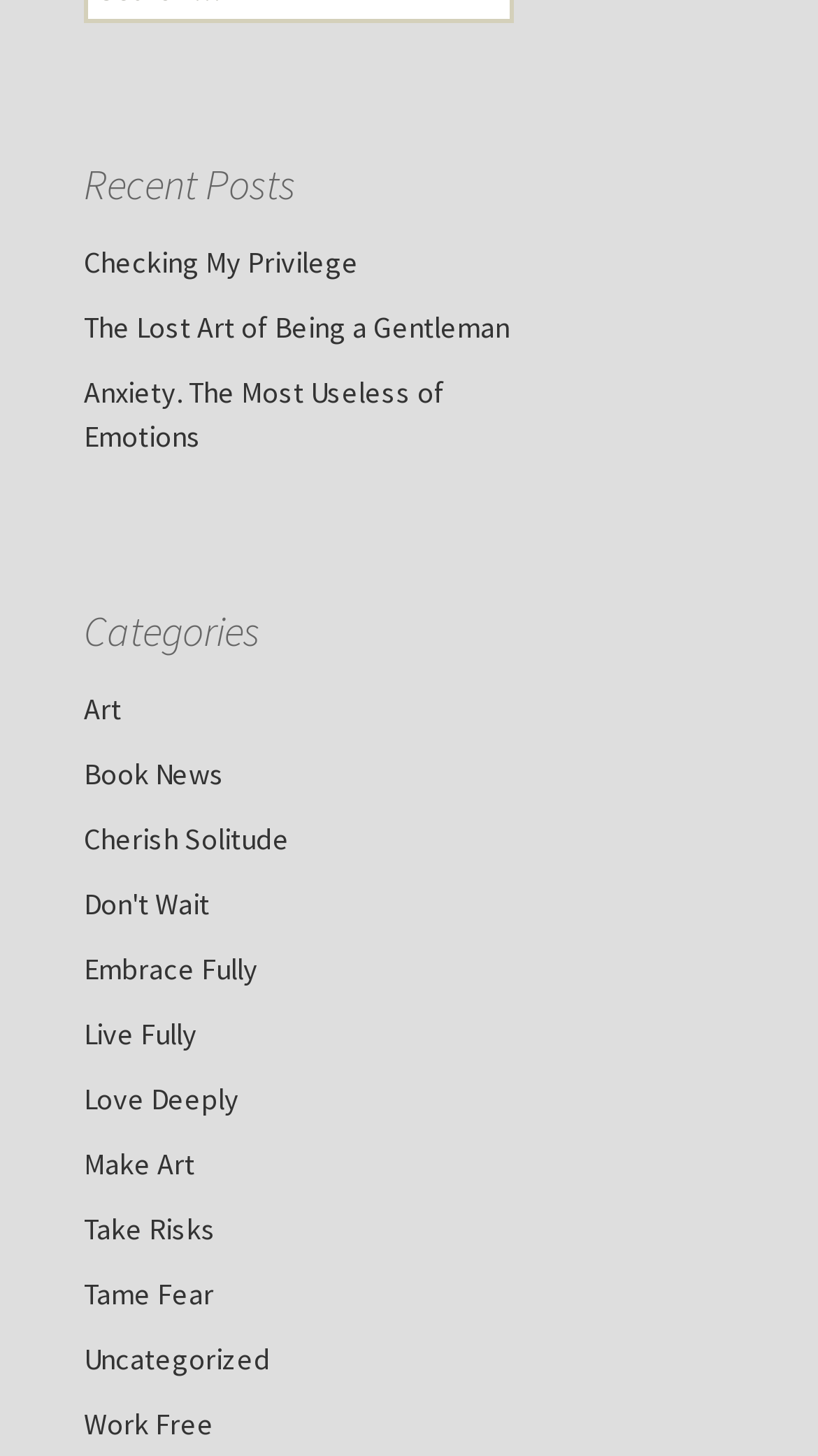Please identify the coordinates of the bounding box for the clickable region that will accomplish this instruction: "explore category 'Uncategorized'".

[0.103, 0.921, 0.331, 0.947]